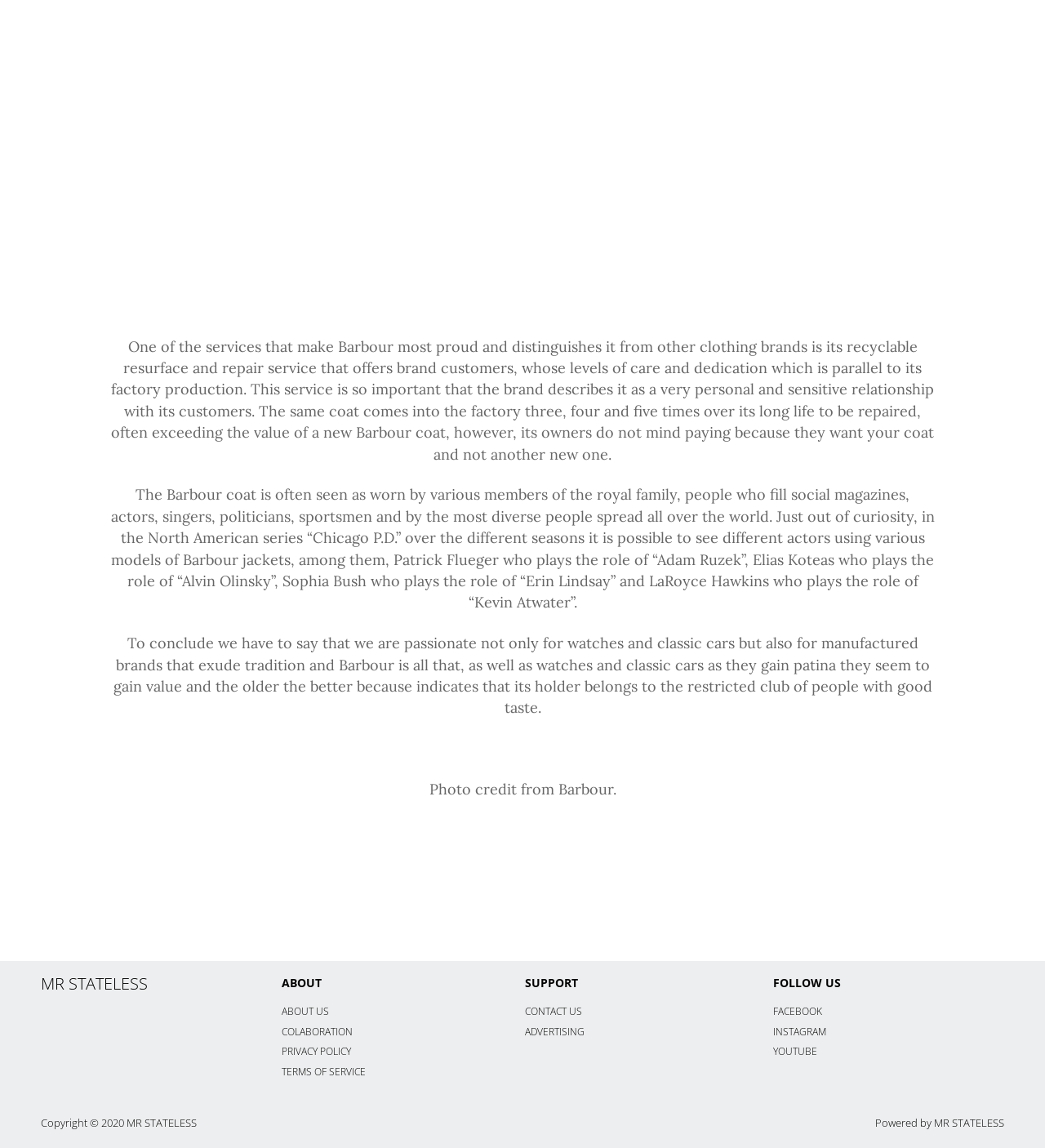Give the bounding box coordinates for the element described by: "Skype".

None